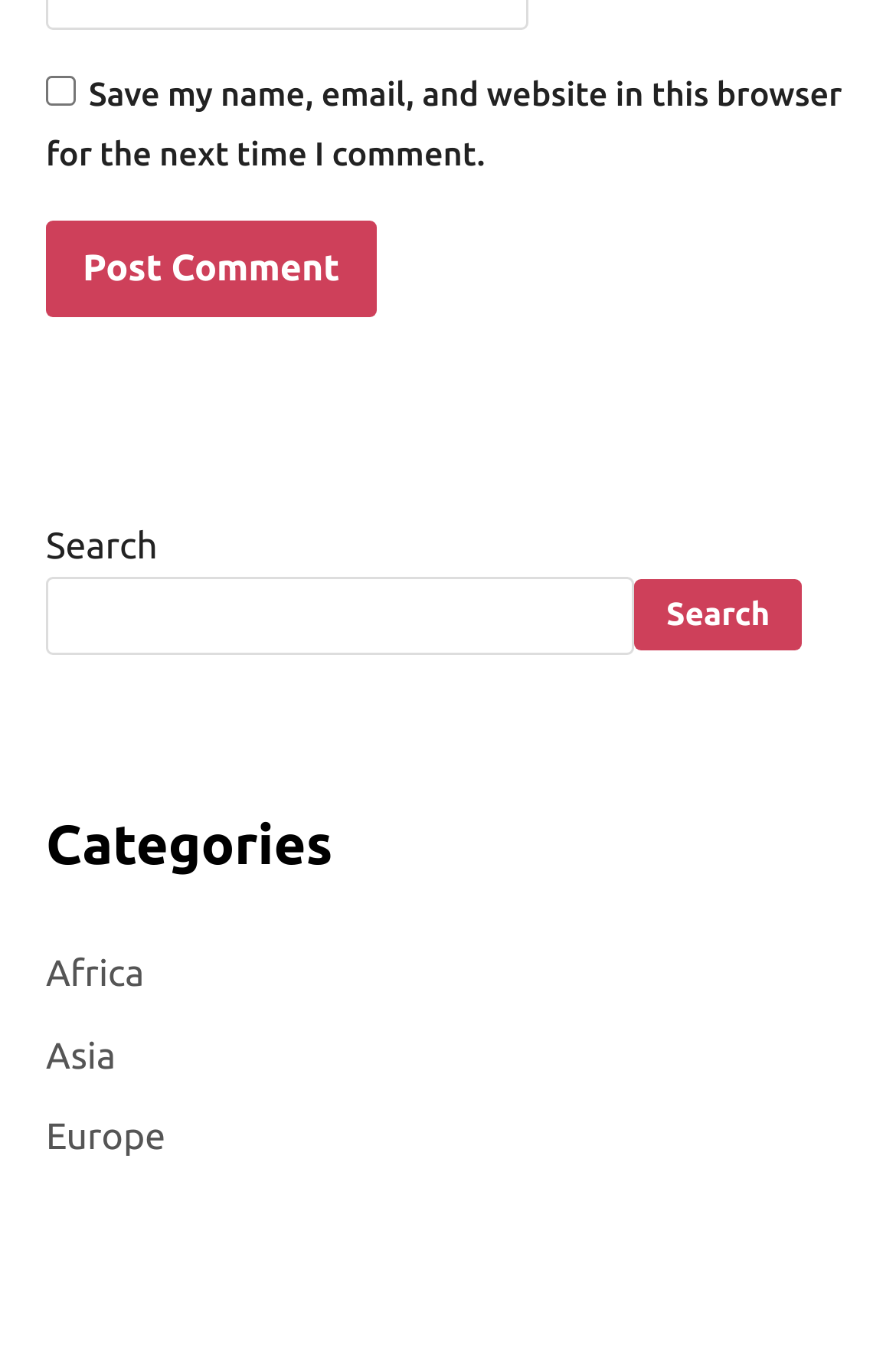What is the position of the 'Post Comment' button?
Please provide a comprehensive answer based on the information in the image.

The 'Post Comment' button has a bounding box coordinate of [0.051, 0.161, 0.42, 0.231], which indicates that it is located below the checkbox with a coordinate of [0.051, 0.055, 0.085, 0.077]. This suggests that the button is positioned below the checkbox.